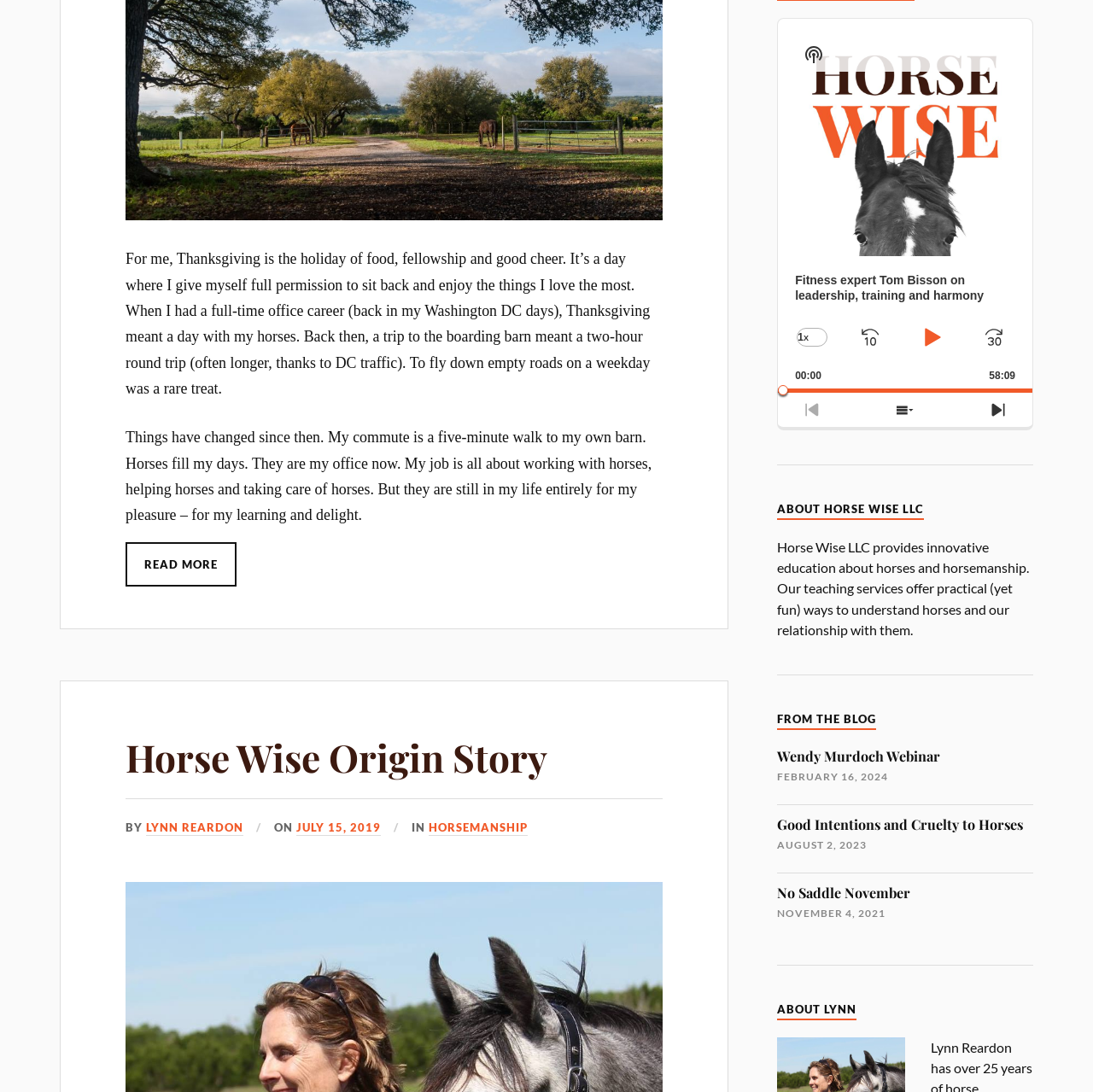Pinpoint the bounding box coordinates of the area that must be clicked to complete this instruction: "Play the audio".

[0.72, 0.026, 0.745, 0.051]